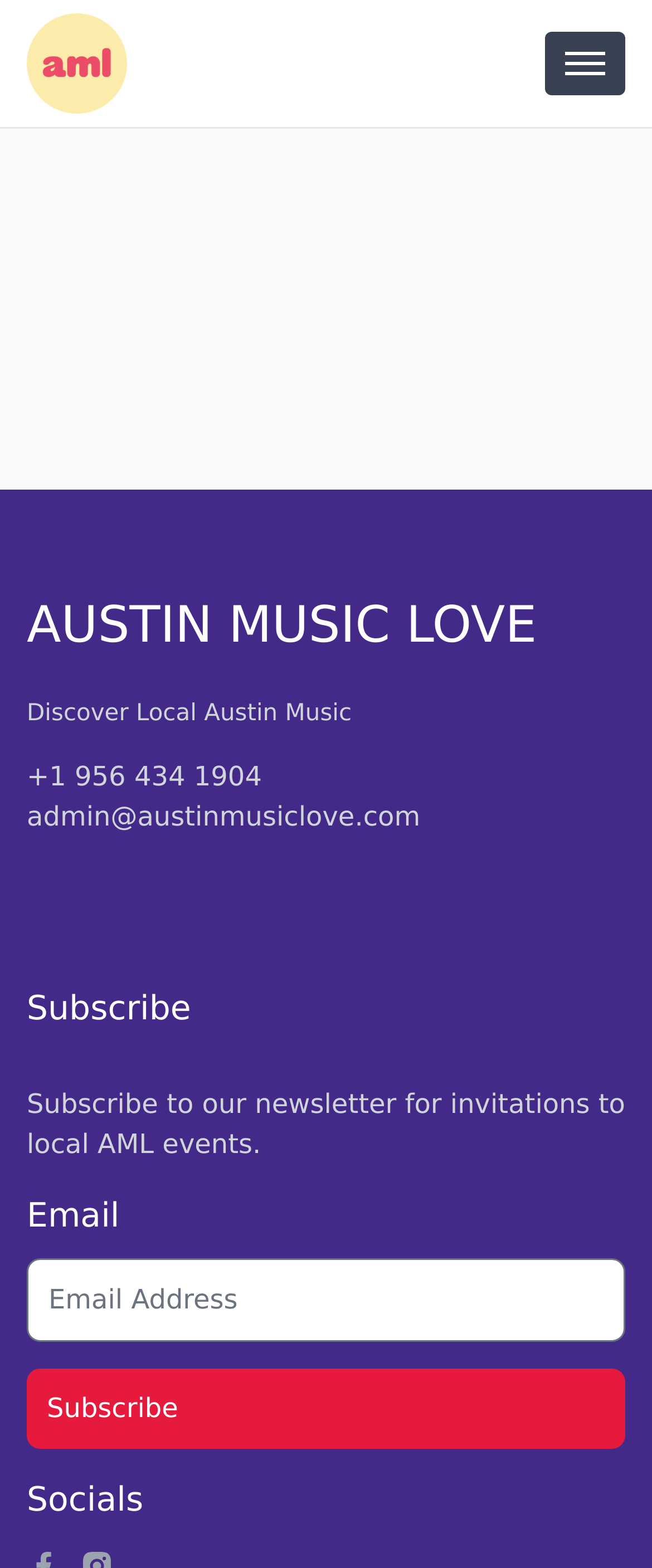Identify the bounding box coordinates for the UI element that matches this description: "+1 956 434 1904".

[0.041, 0.485, 0.402, 0.505]